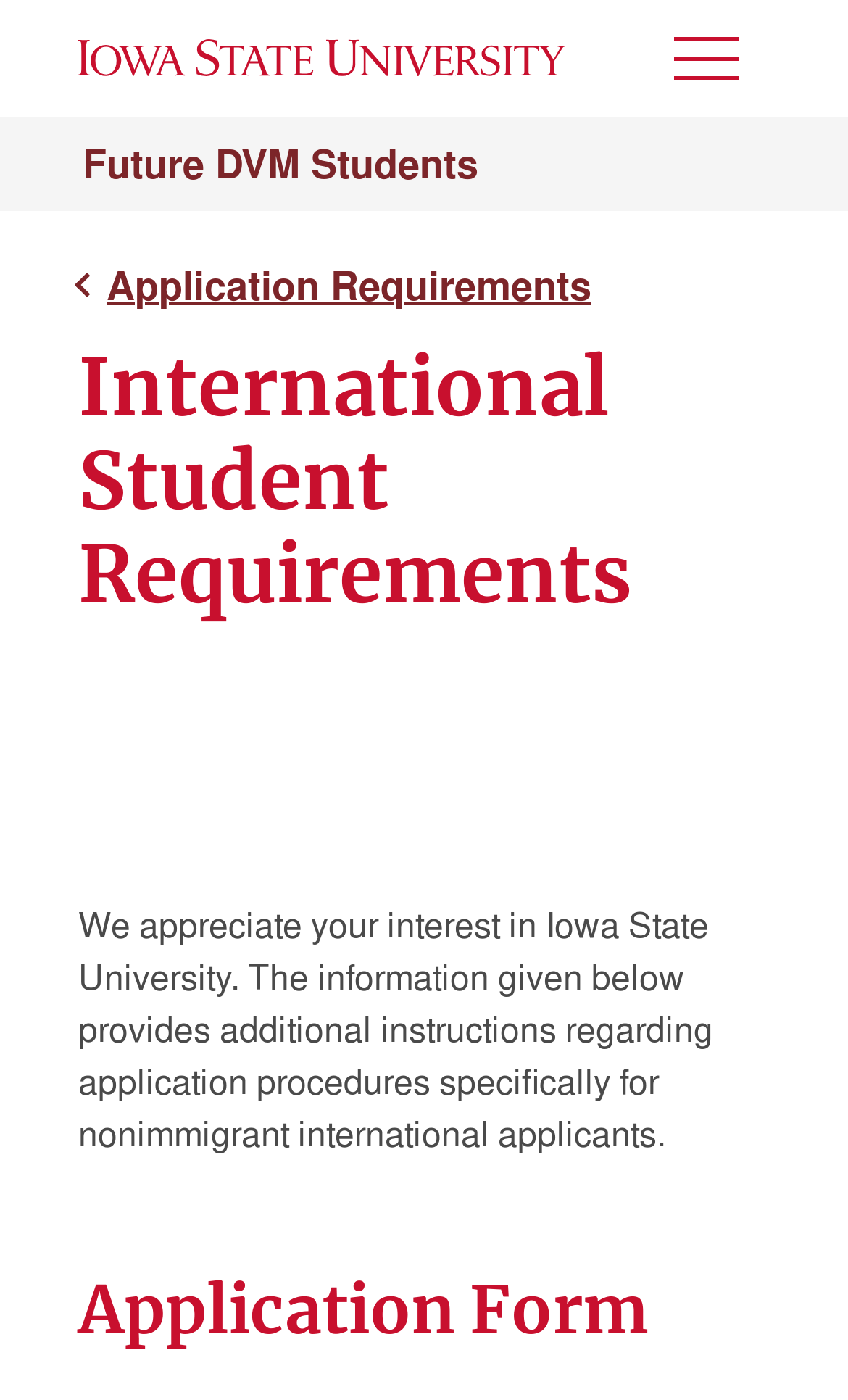Please analyze the image and provide a thorough answer to the question:
What type of degree is the webpage related to?

I determined the answer by examining the link element 'College of Veterinary Medicine' and the root element 'International Student Requirements – Future DVM Students', which suggests that the webpage is related to a Doctor of Veterinary Medicine (DVM) degree.